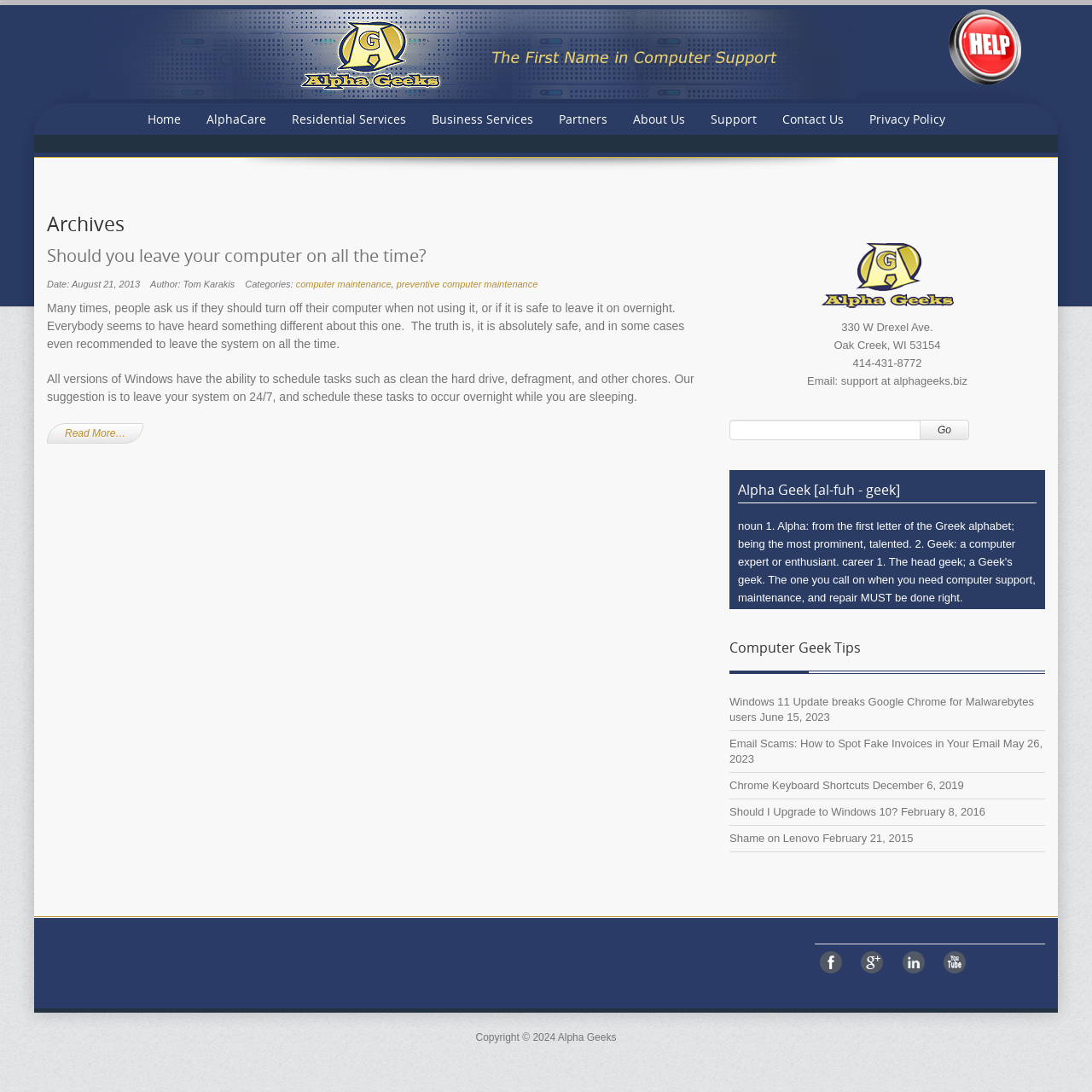Locate the bounding box coordinates of the element's region that should be clicked to carry out the following instruction: "Read the 'Virat Kohli Wiki Biography' article". The coordinates need to be four float numbers between 0 and 1, i.e., [left, top, right, bottom].

None